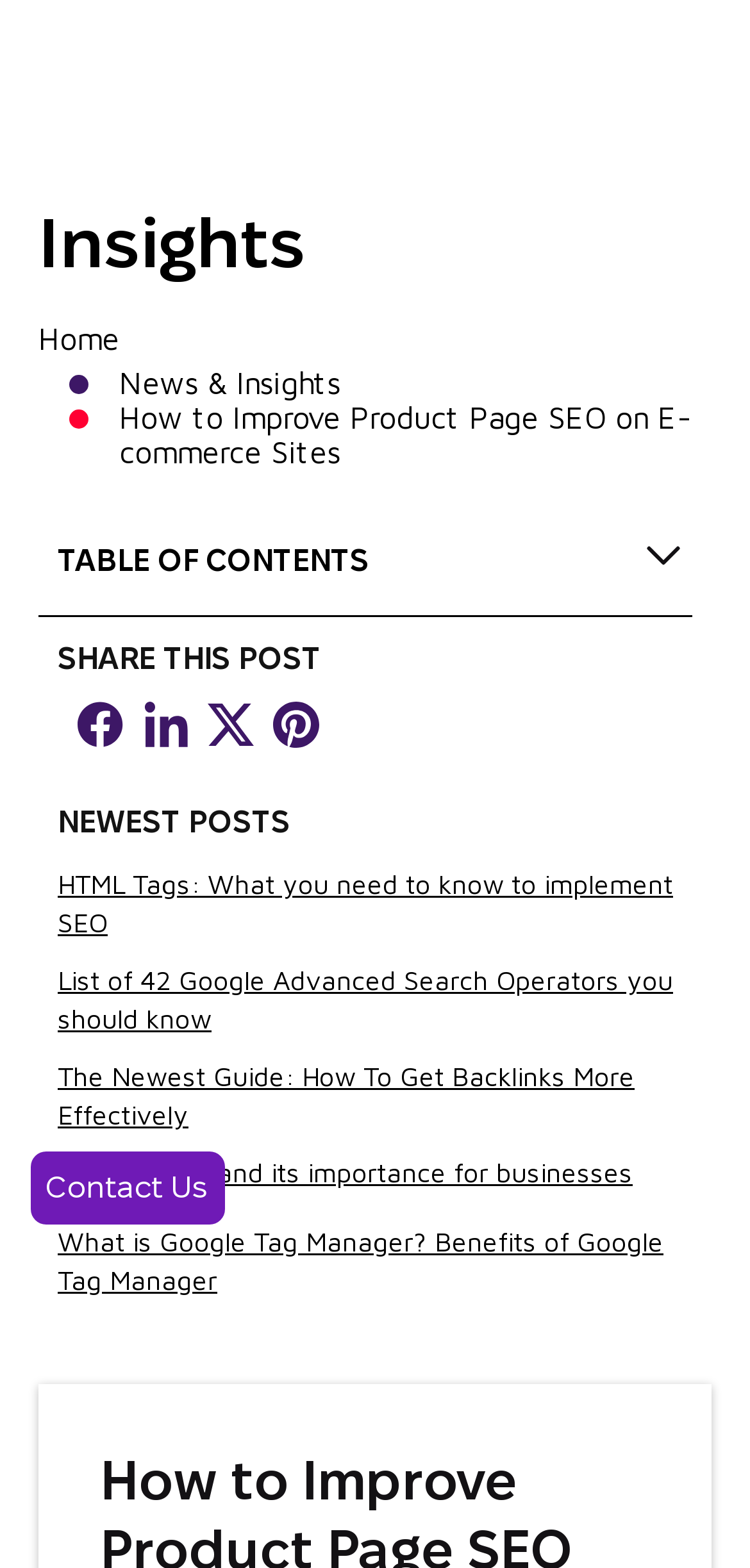How many newest posts are listed at the bottom of the webpage? Based on the image, give a response in one word or a short phrase.

4